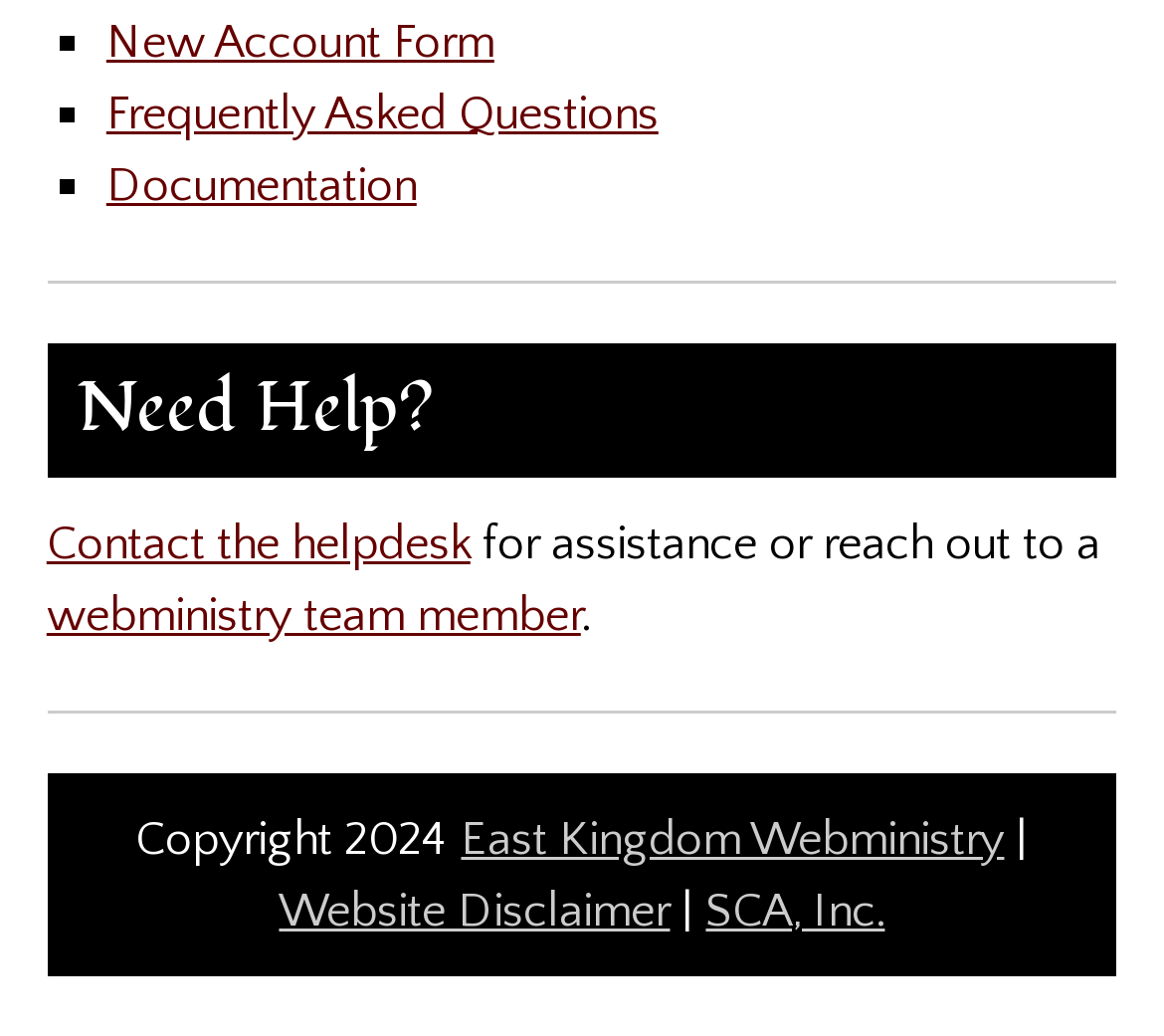By analyzing the image, answer the following question with a detailed response: What is the year of the copyright?

The text 'Copyright 2024' indicates that the website's content is copyrighted and the year of the copyright is 2024.